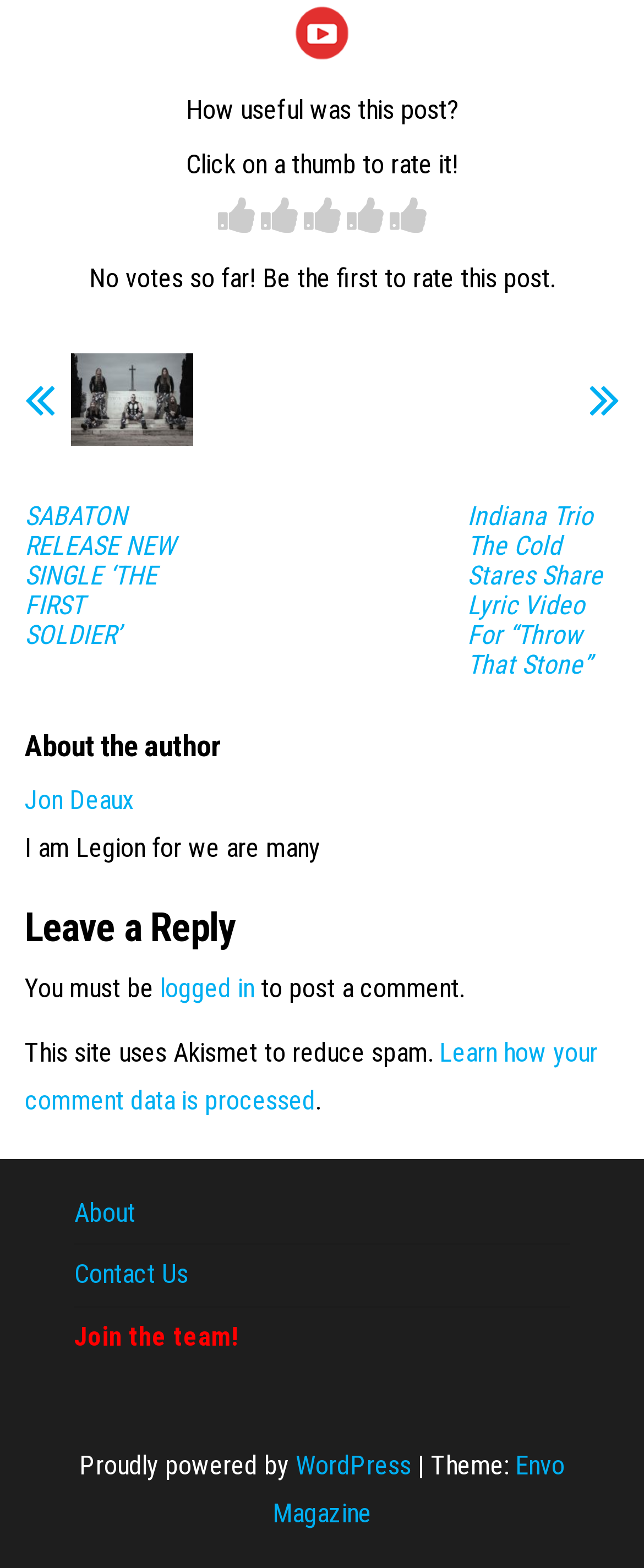Given the description of the UI element: "Envo Magazine", predict the bounding box coordinates in the form of [left, top, right, bottom], with each value being a float between 0 and 1.

[0.423, 0.925, 0.877, 0.975]